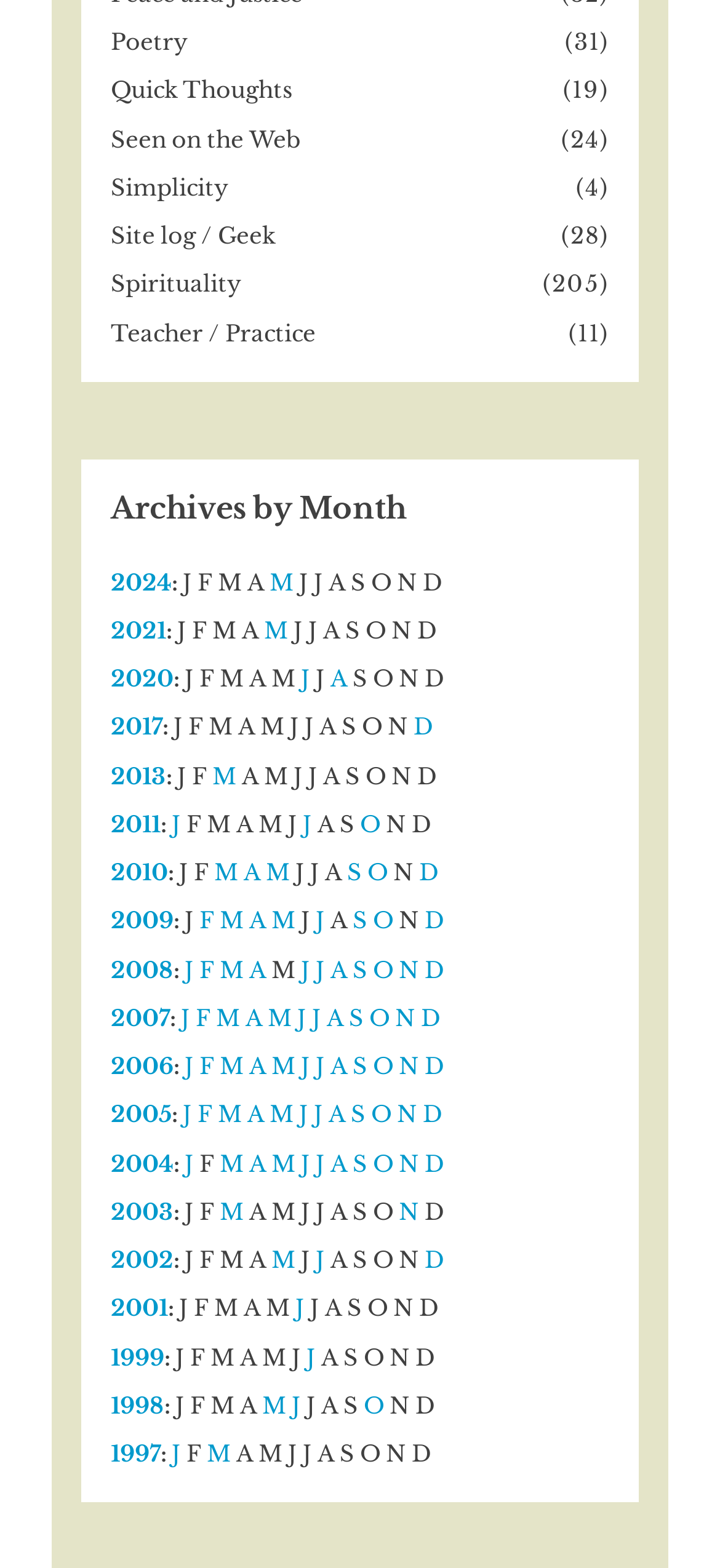Locate the bounding box coordinates of the clickable element to fulfill the following instruction: "Explore Spirituality". Provide the coordinates as four float numbers between 0 and 1 in the format [left, top, right, bottom].

[0.154, 0.172, 0.349, 0.19]